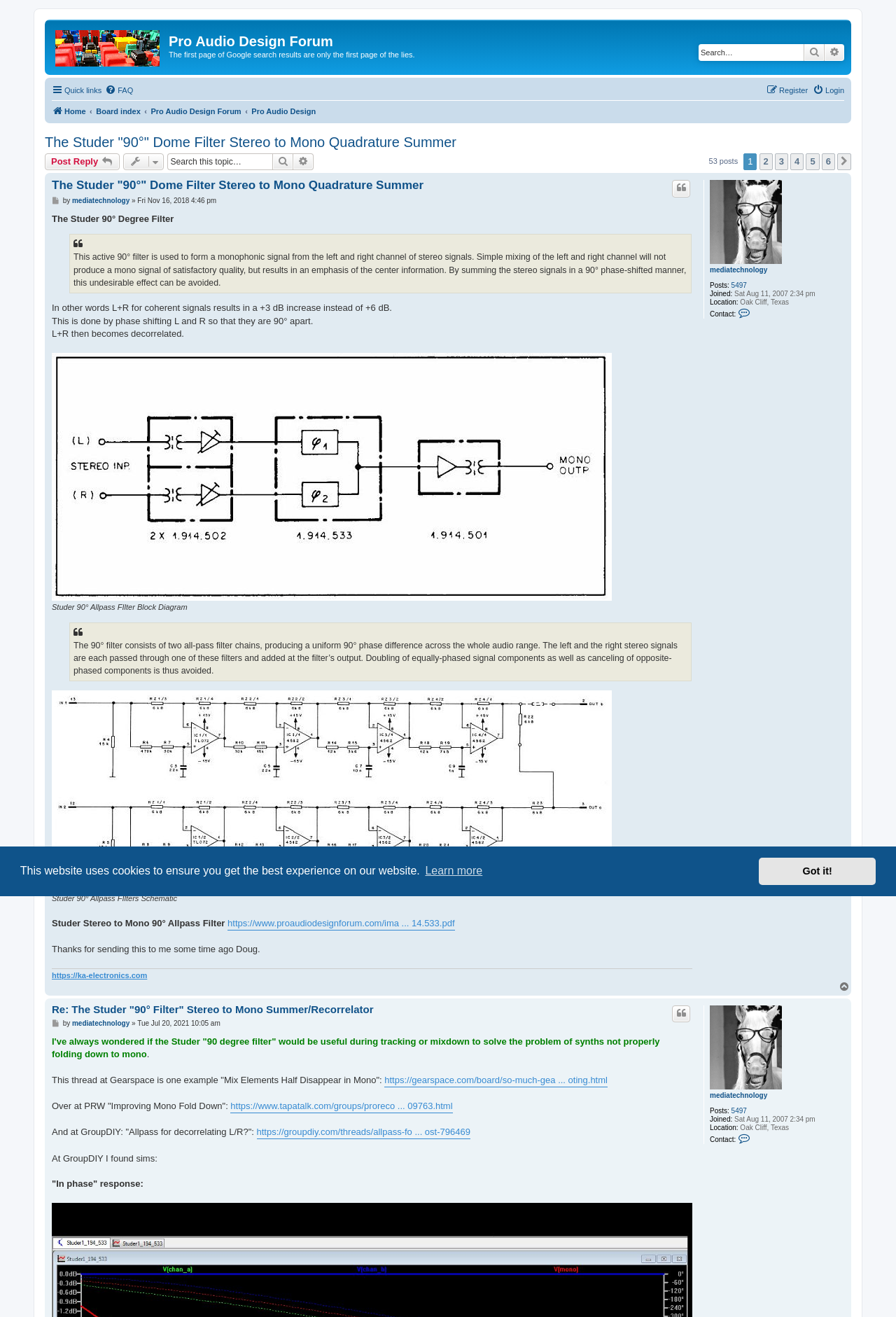Please locate the clickable area by providing the bounding box coordinates to follow this instruction: "Quote the post".

[0.75, 0.137, 0.77, 0.15]